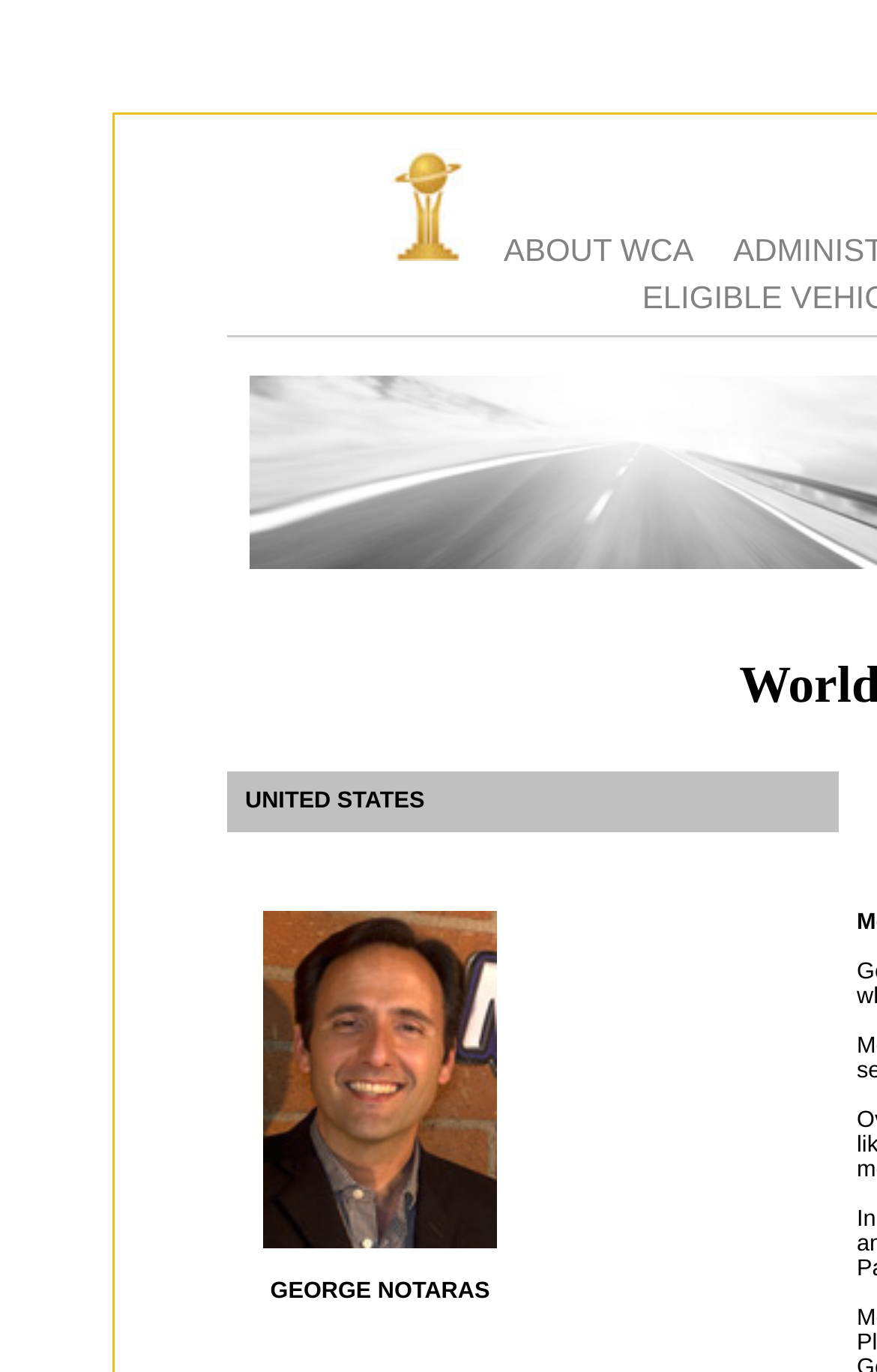What is the text on the link at the top left? Examine the screenshot and reply using just one word or a brief phrase.

Juror Profile